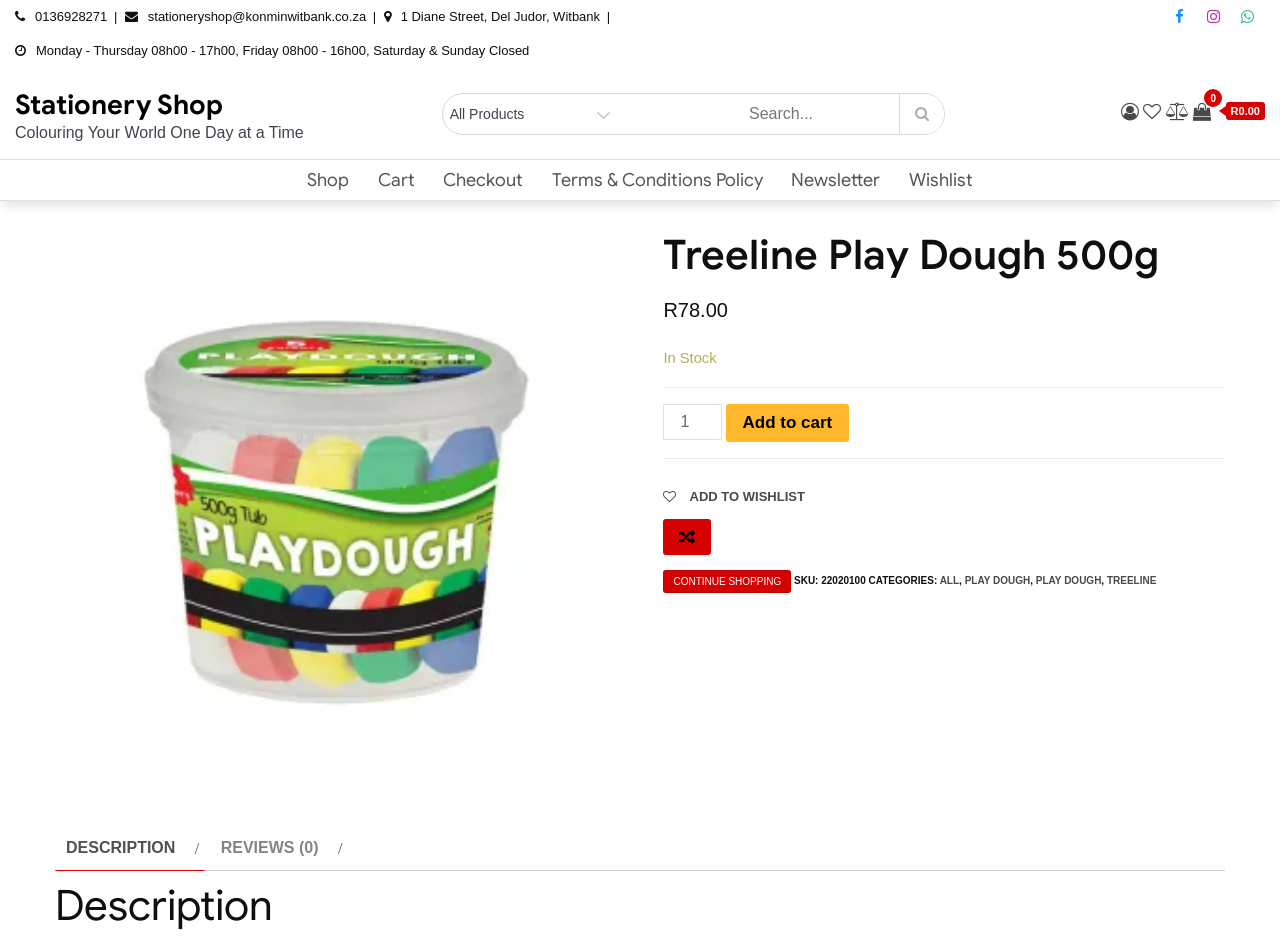Using the image as a reference, answer the following question in as much detail as possible:
What is the minimum quantity of the Treeline Play Dough 500g that can be purchased?

I found the minimum quantity of the product by looking at the spinbutton element on the webpage. Specifically, I found the element with the valuemin attribute set to 1, which indicates that the minimum quantity that can be purchased is 1.